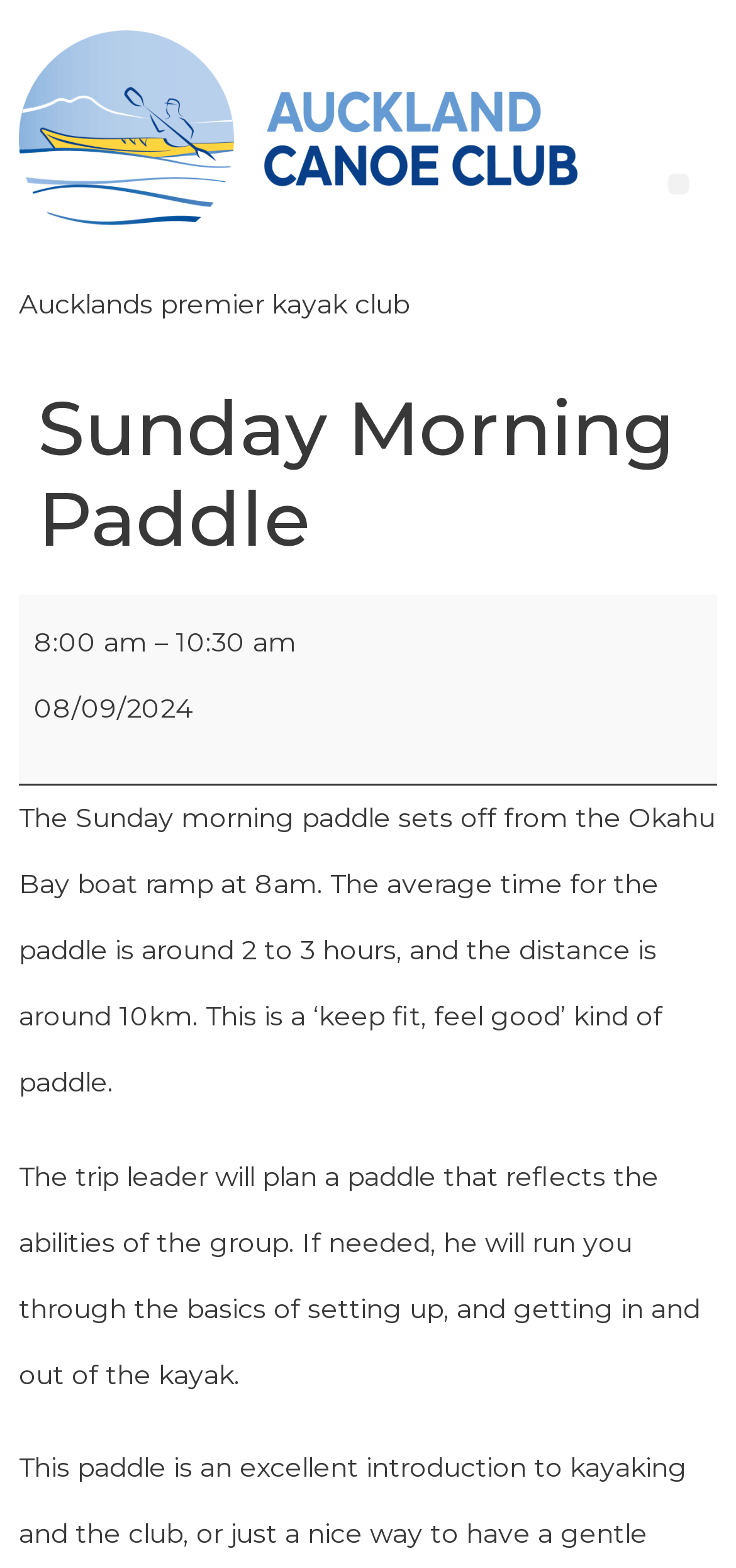What is the distance of the paddle?
We need a detailed and meticulous answer to the question.

The distance of the paddle can be found in the paragraph that describes the Sunday morning paddle. It is stated that the distance is around 10km.